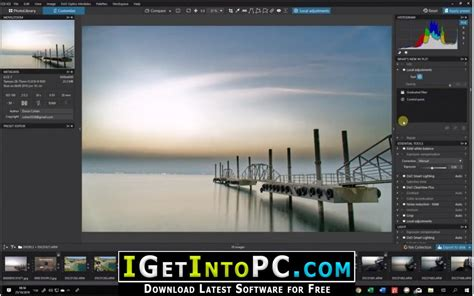Based on the visual content of the image, answer the question thoroughly: What is the purpose of the text at the bottom of the image?

The text at the bottom of the image includes a URL, 'IGetIntoPC.com', which is likely a website where visitors can download the latest version of the software. The presence of this text suggests that its purpose is to promote the software and encourage visitors to download it.